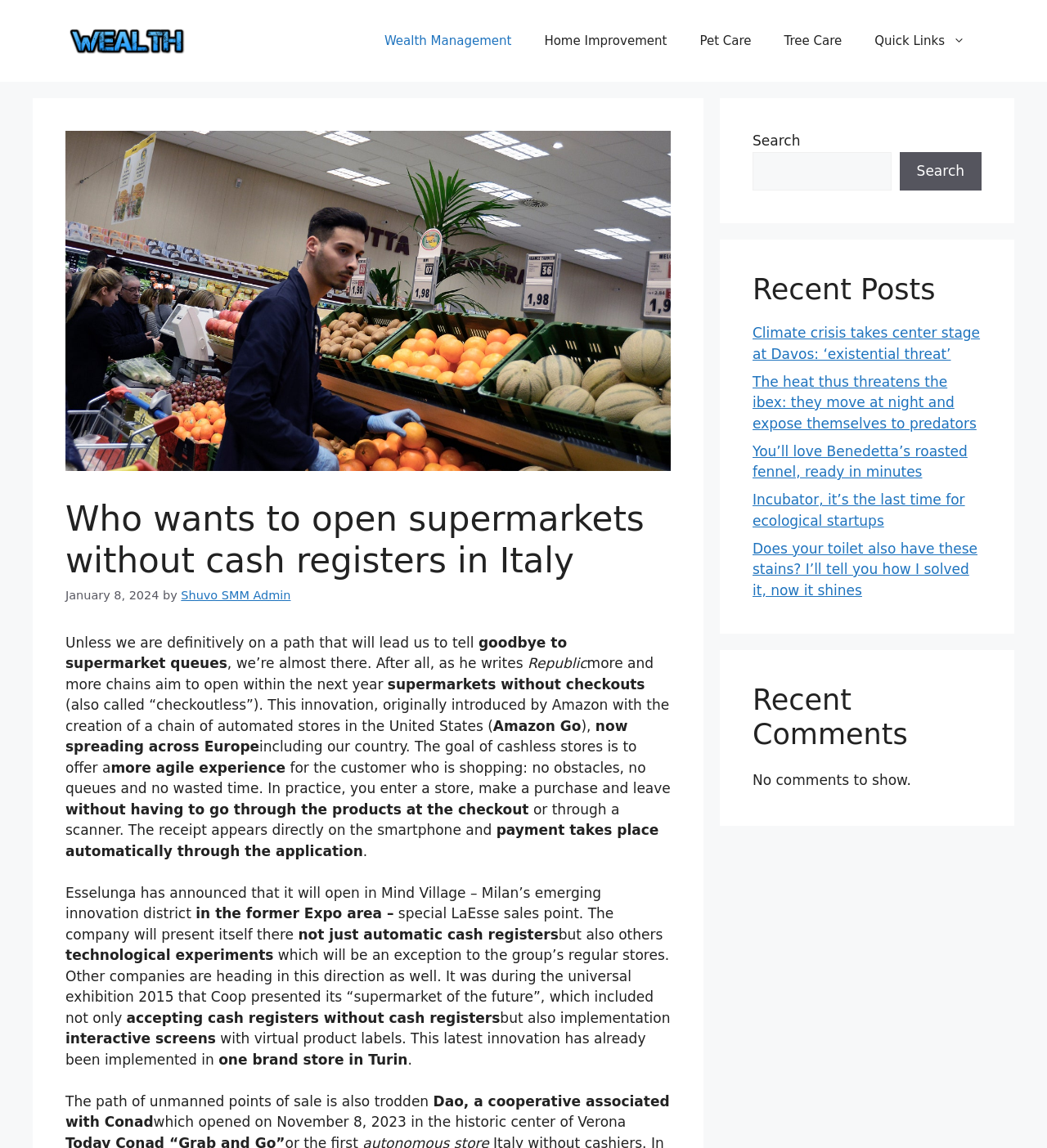Locate the bounding box coordinates of the element to click to perform the following action: 'Click on the 'Shuvo SMM Admin' link'. The coordinates should be given as four float values between 0 and 1, in the form of [left, top, right, bottom].

[0.173, 0.513, 0.278, 0.524]